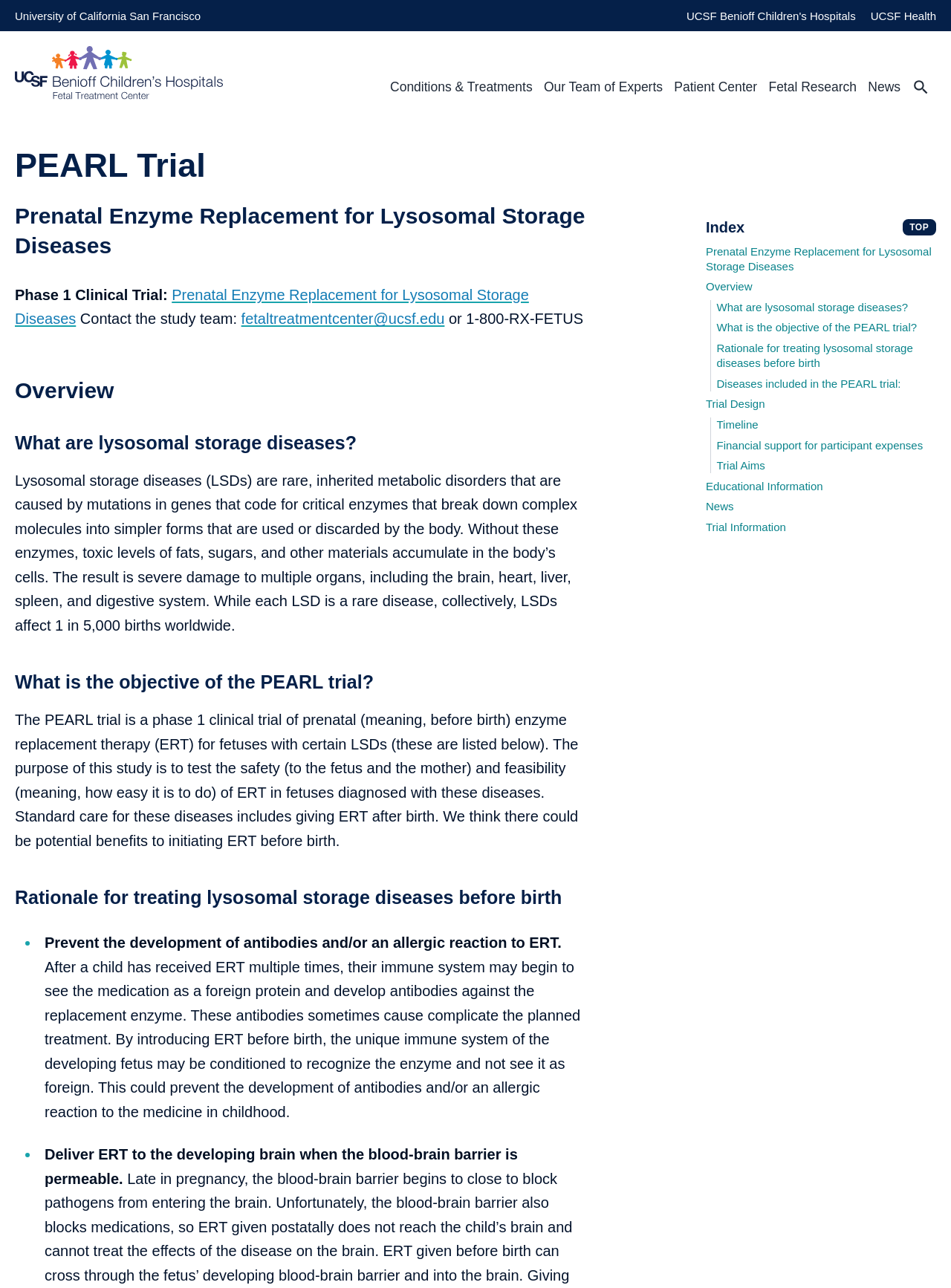Please give the bounding box coordinates of the area that should be clicked to fulfill the following instruction: "Contact the study team". The coordinates should be in the format of four float numbers from 0 to 1, i.e., [left, top, right, bottom].

[0.254, 0.241, 0.467, 0.254]